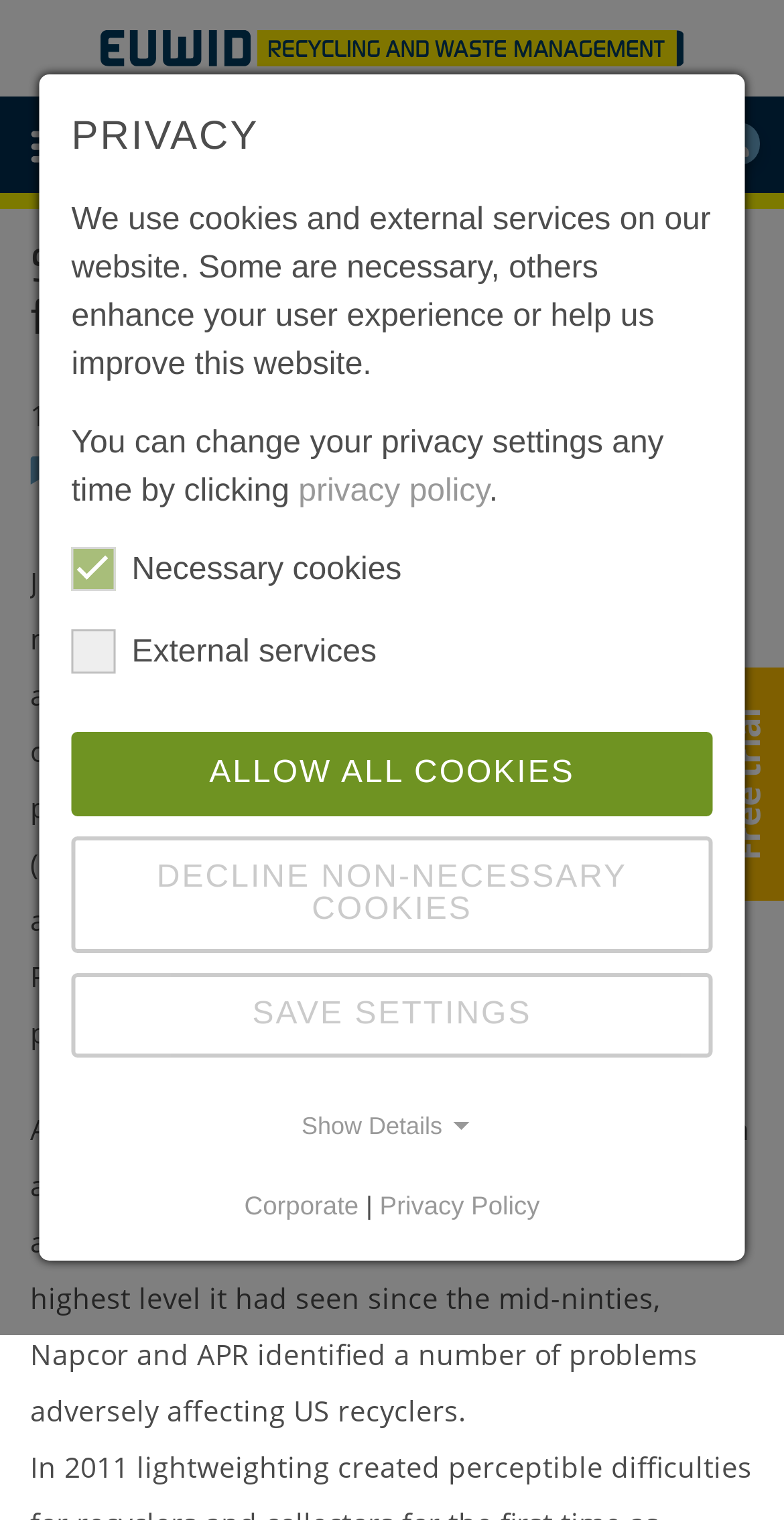Present a detailed account of what is displayed on the webpage.

This webpage appears to be a news article or report about the recycling rate of PET bottles in the United States. At the top left of the page, there is a heading that reads "Slight increase in US recycling rate for PET bottles". Below this heading, there is a timestamp indicating that the article was published on October 11, 2012.

To the top right of the page, there are several links and images, including a login button, a search bar, and a button to search. There is also an image related to EUWID (Production) and a link to it.

The main content of the article is divided into two paragraphs. The first paragraph explains that the recycling rate of PET bottles in the US has increased slightly, with 29% of PET bottles being collected and sold for recycling. The second paragraph discusses the problems faced by US recyclers despite the increase in recycling rate.

Throughout the page, there are several images, including icons for bookmarking and sharing, as well as a clock icon indicating the reading time of the article, which is approximately 1 minute.

At the bottom of the page, there are several links and buttons, including a link to a free trial, a privacy policy link, and buttons to manage cookie settings. There are also links to corporate information and a show details button.